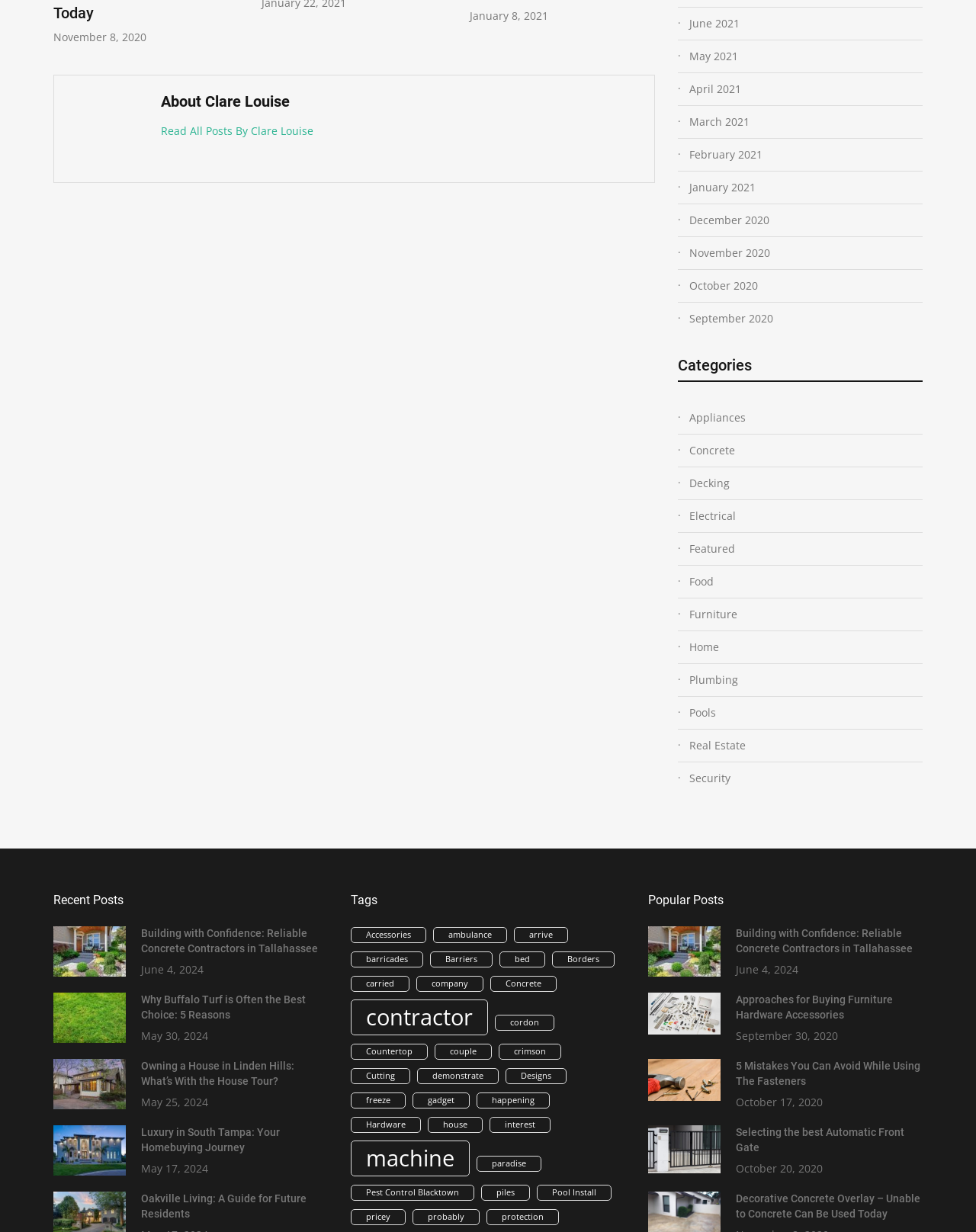Find the bounding box coordinates of the clickable element required to execute the following instruction: "Click on the 'Submit Your Questions Now' link". Provide the coordinates as four float numbers between 0 and 1, i.e., [left, top, right, bottom].

None